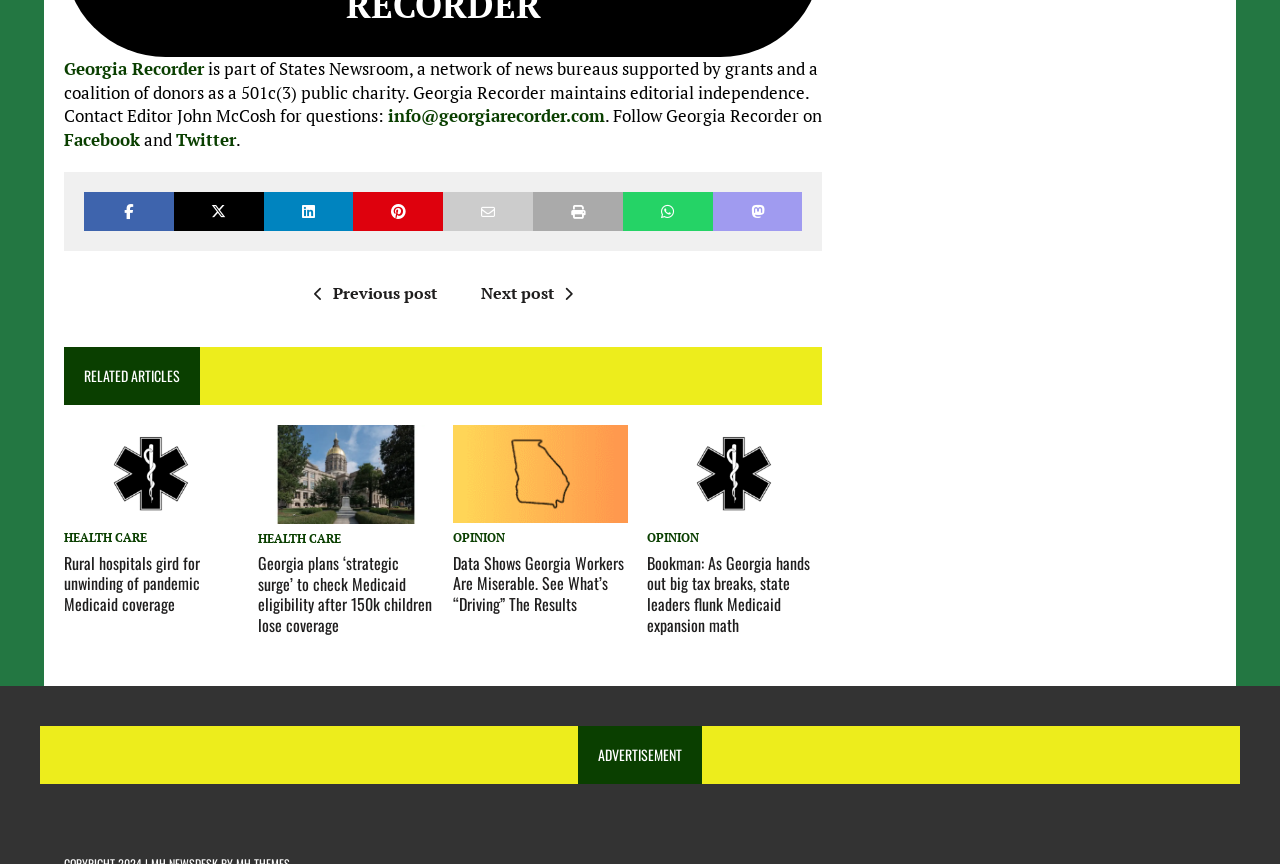Answer the question below using just one word or a short phrase: 
How many articles are listed on the webpage?

4